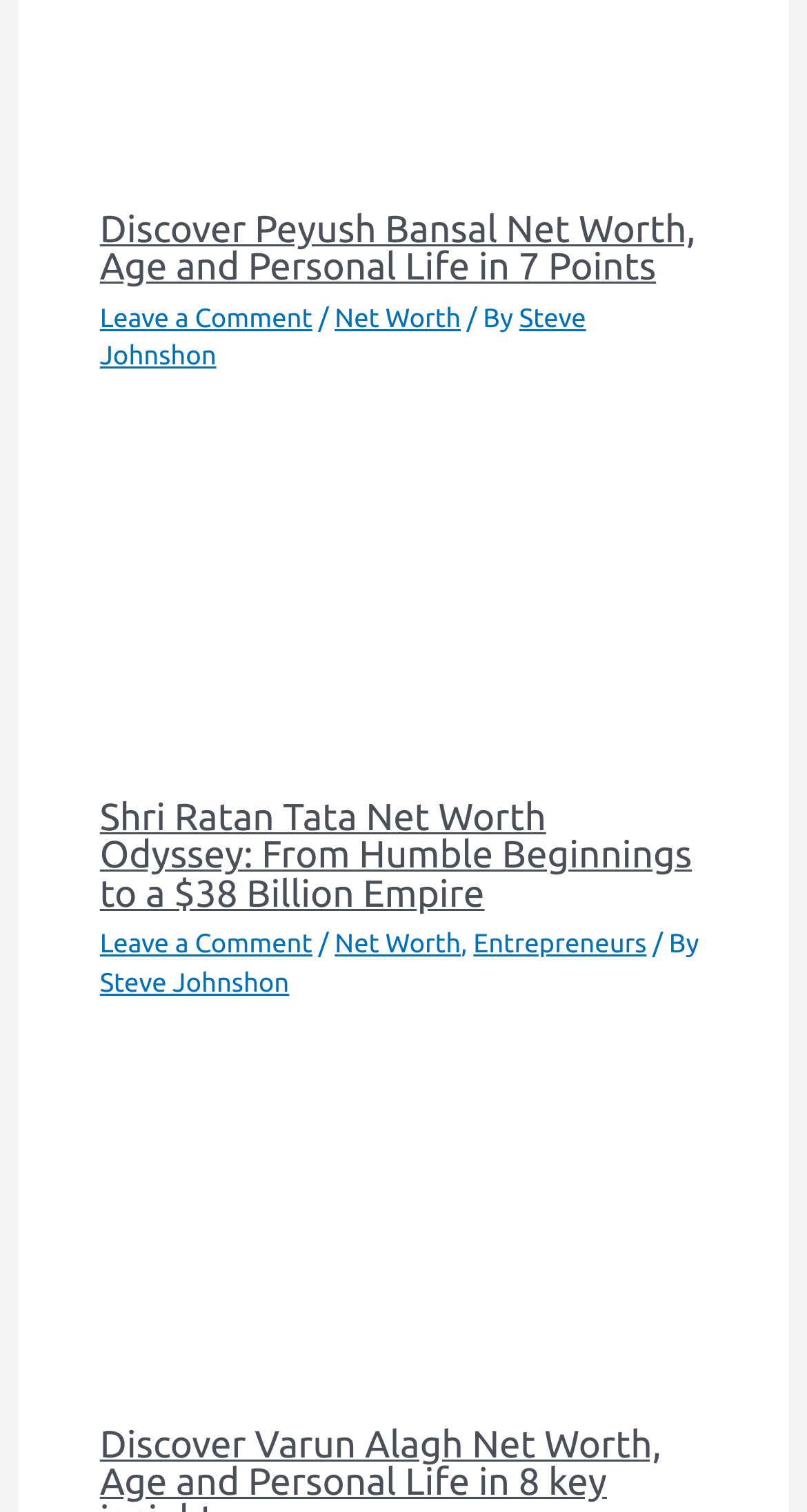Using the element description provided, determine the bounding box coordinates in the format (top-left x, top-left y, bottom-right x, bottom-right y). Ensure that all values are floating point numbers between 0 and 1. Element description: Leave a Comment

[0.124, 0.615, 0.387, 0.634]